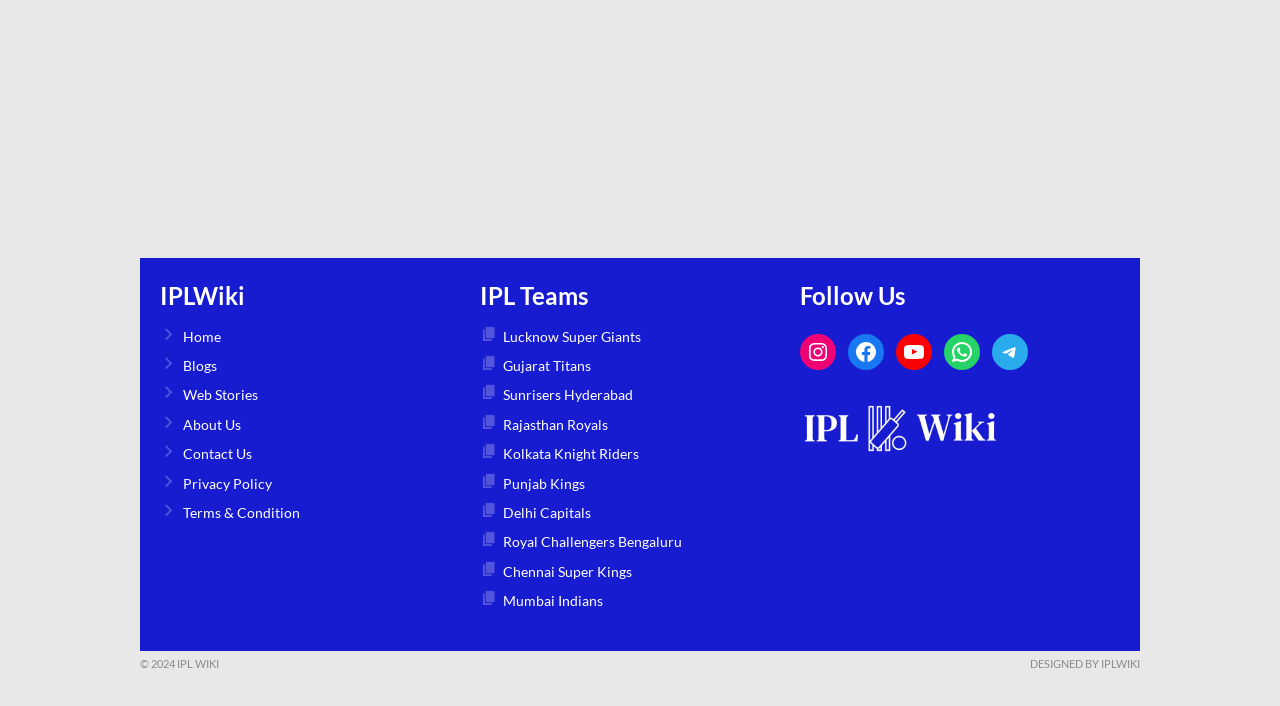Locate the bounding box coordinates of the element that needs to be clicked to carry out the instruction: "go to Home page". The coordinates should be given as four float numbers ranging from 0 to 1, i.e., [left, top, right, bottom].

[0.143, 0.464, 0.172, 0.488]